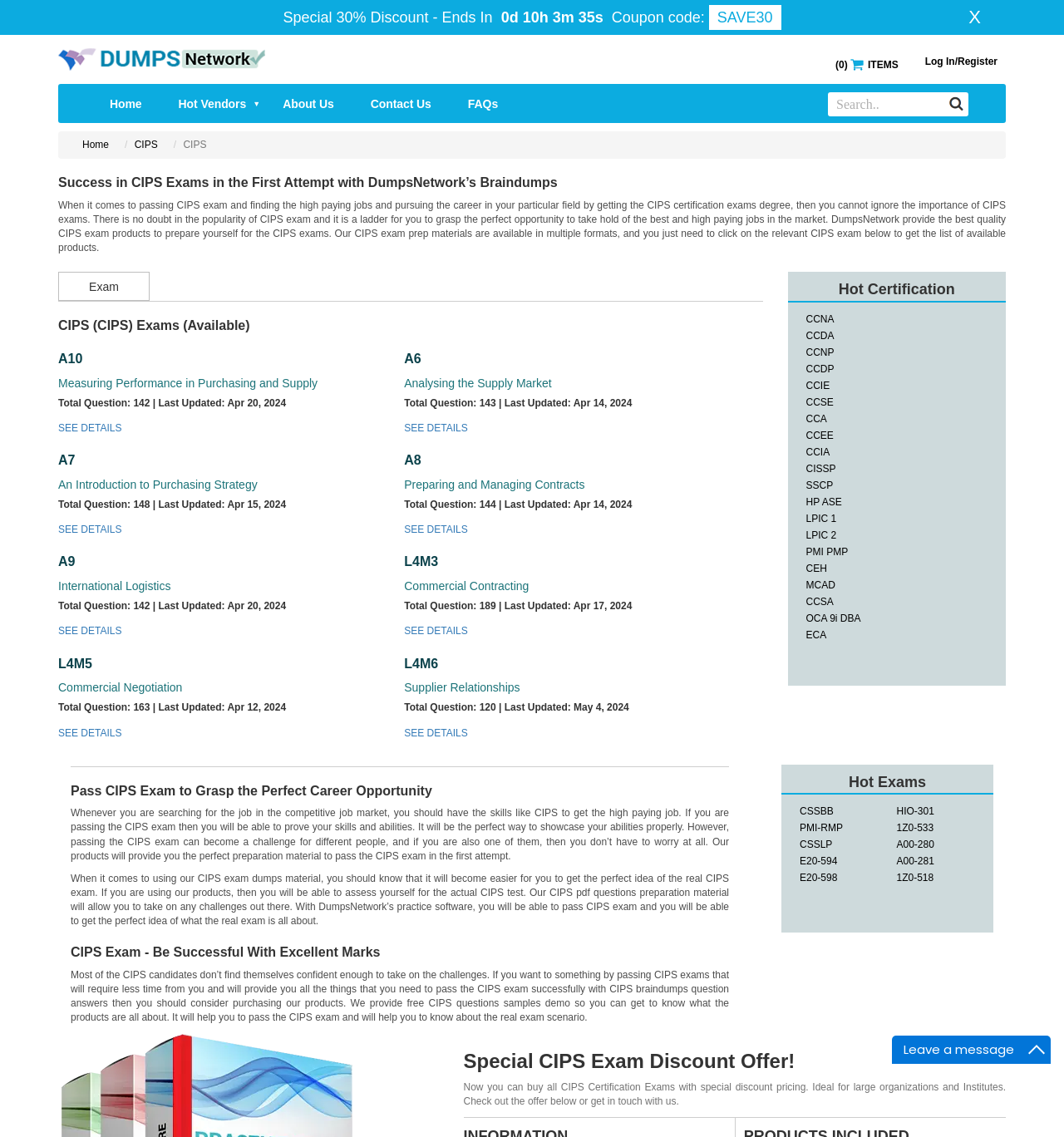Determine the bounding box coordinates for the area you should click to complete the following instruction: "Search for CIPS exam questions".

[0.778, 0.081, 0.91, 0.102]